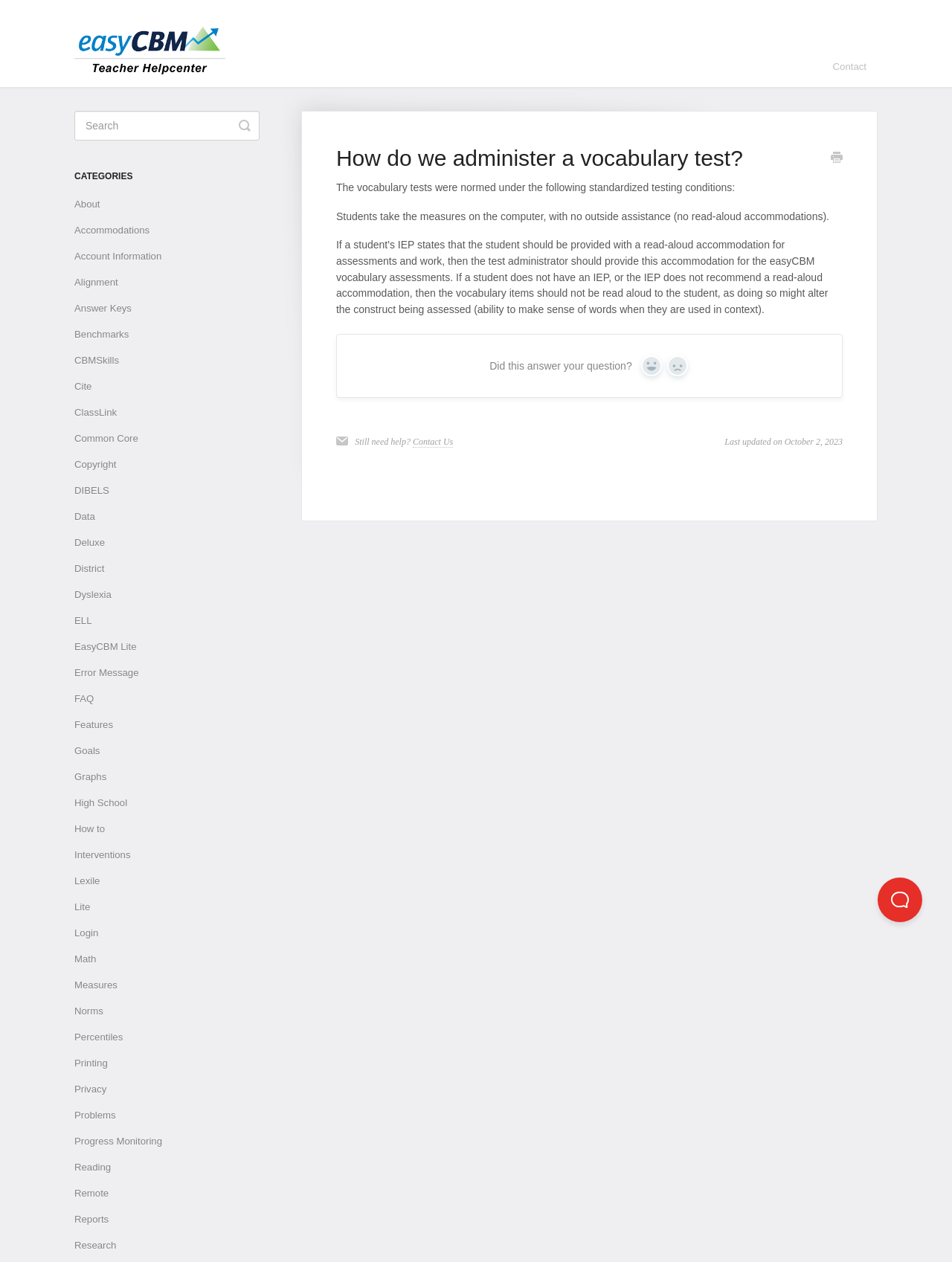Locate the UI element described by Features and provide its bounding box coordinates. Use the format (top-left x, top-left y, bottom-right x, bottom-right y) with all values as floating point numbers between 0 and 1.

[0.078, 0.565, 0.131, 0.584]